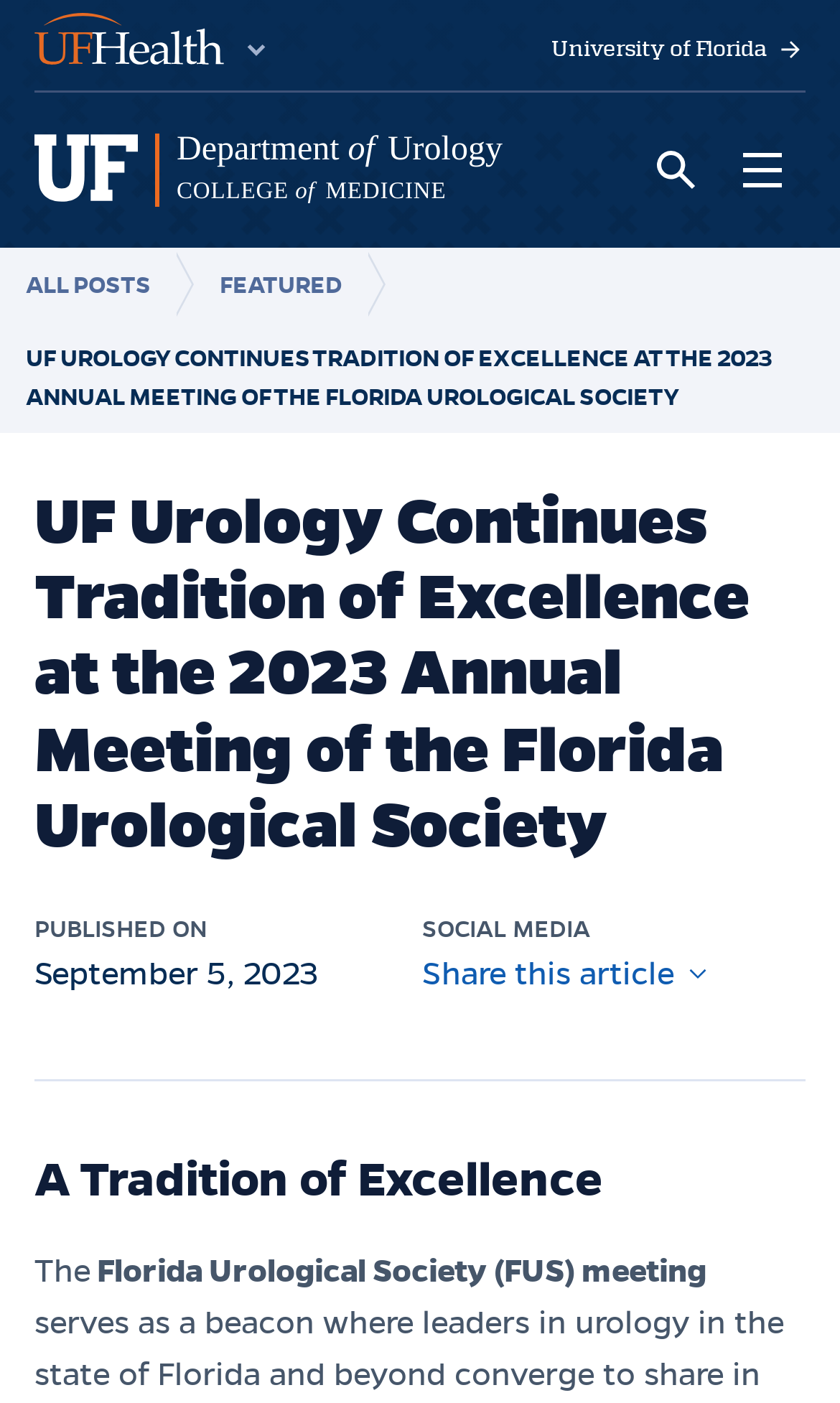What is the name of the university?
Please give a detailed and thorough answer to the question, covering all relevant points.

I determined the answer by looking at the top navigation bar, where I found a link with the text 'University of Florida'. This suggests that the webpage is affiliated with this university.